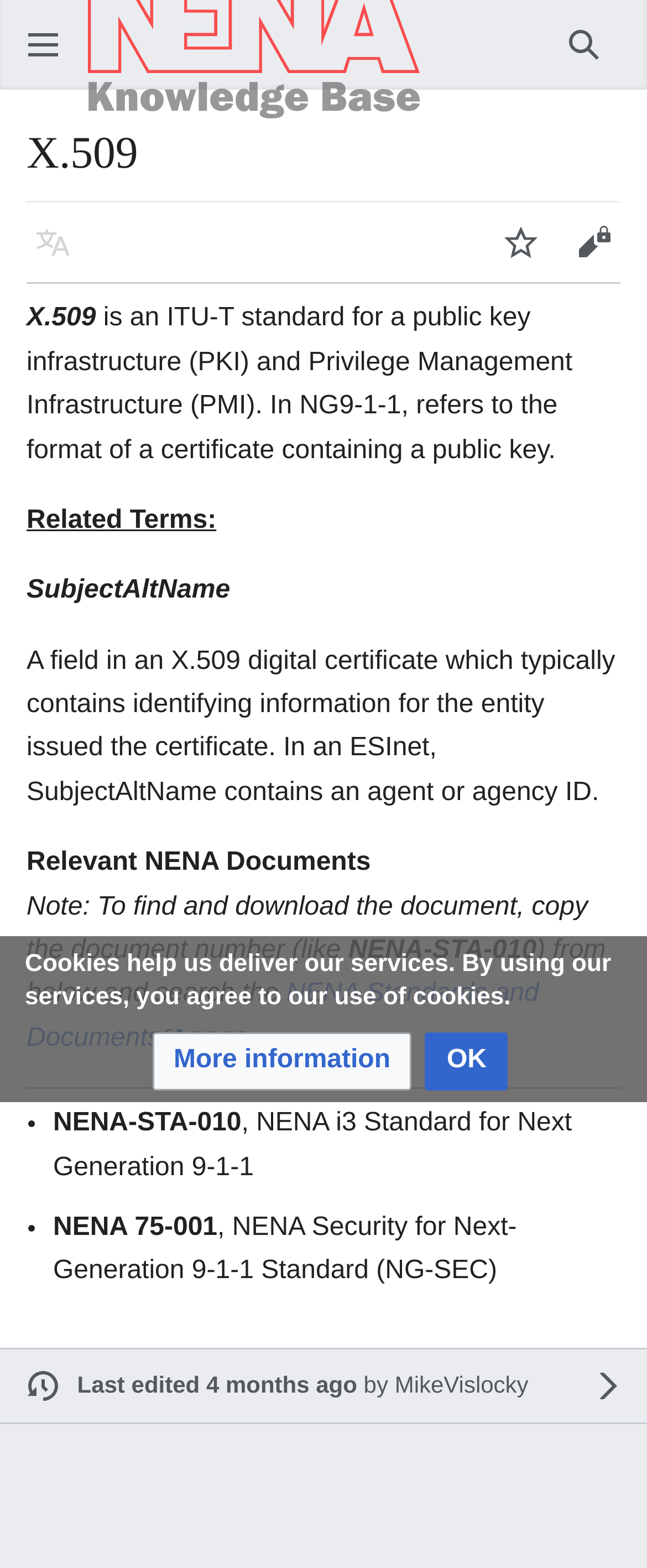Please identify the bounding box coordinates of the area that needs to be clicked to fulfill the following instruction: "Click the Search button."

[0.846, 0.005, 0.959, 0.052]